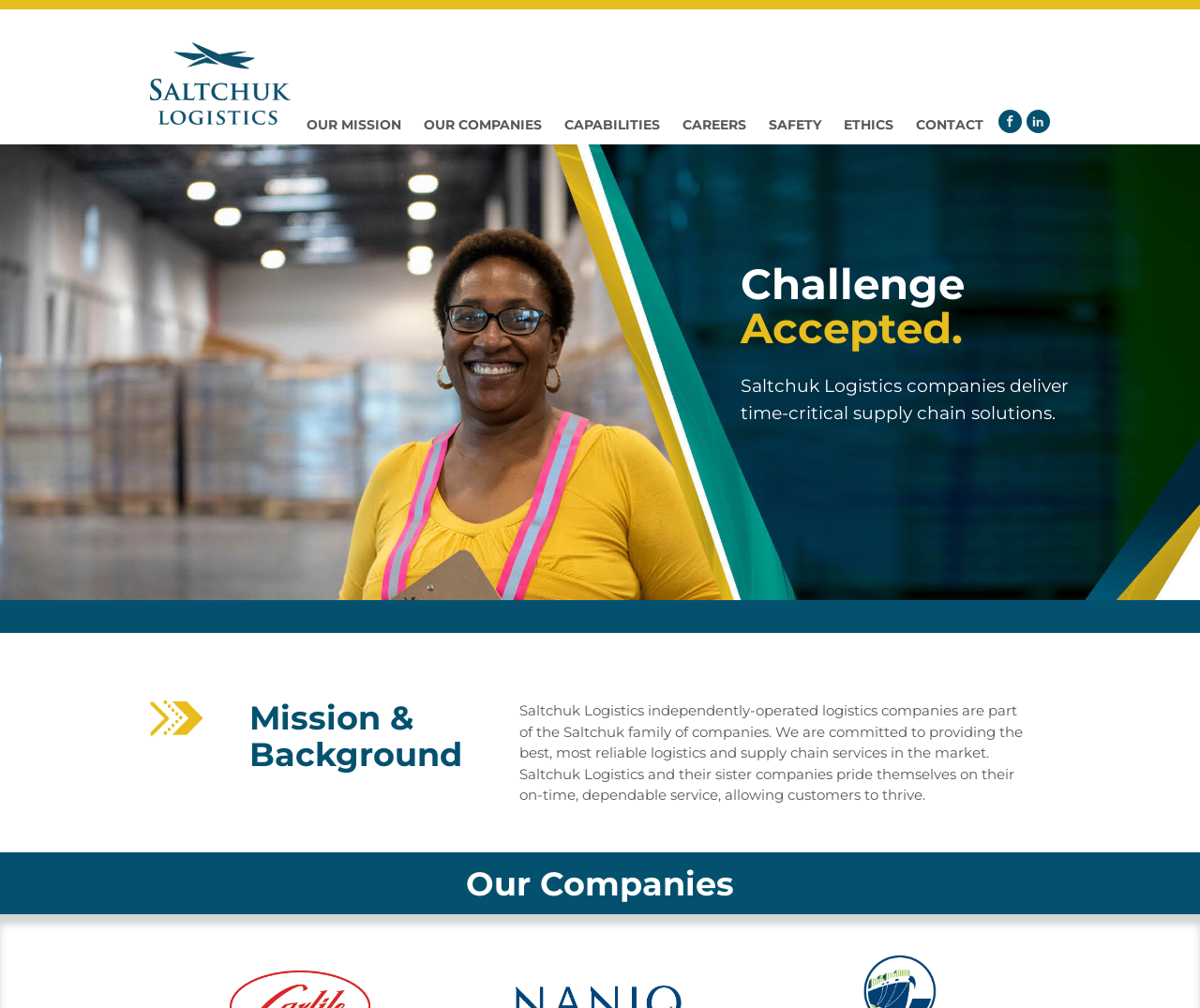Offer a detailed account of what is visible on the webpage.

The webpage is for Saltchuk Logistics, a logistics company. At the top left, there is a logo image with the company name "Saltchuk Logistics" and a link to the "Home" page. To the right of the logo, there are six main navigation links: "OUR MISSION", "OUR COMPANIES", "CAPABILITIES", "CAREERS", "SAFETY", and "ETHICS", followed by a "CONTACT" link. 

Below the navigation links, there are two social media links, "Visit our Facebook" and "Visit our LinkedIn", each with its respective icon. 

The main content of the page is divided into two sections. On the left, there is a heading "Mission & Background" followed by a paragraph of text describing the company's mission and background. The text explains that Saltchuk Logistics companies are part of the Saltchuk family of companies and are committed to providing reliable logistics and supply chain services.

On the right, there is a section with a heading "Our Companies". Above this section, there are three lines of text that read "Challenge Accepted. Saltchuk Logistics companies deliver time-critical supply chain solutions."